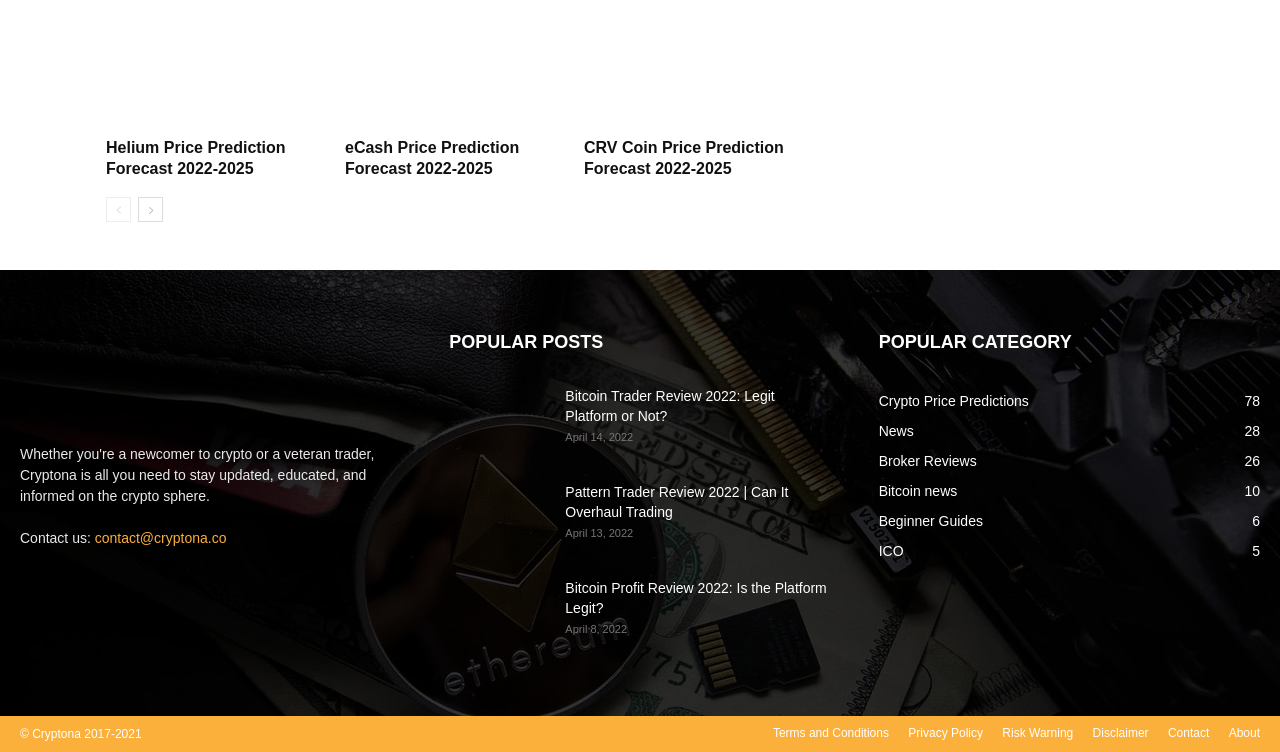What is the date of the 'Bitcoin Trader Review 2022: Legit Platform or Not?' post?
Using the image as a reference, deliver a detailed and thorough answer to the question.

The date of the post can be found below the heading 'Bitcoin Trader Review 2022: Legit Platform or Not?' and is displayed as 'April 14, 2022'.